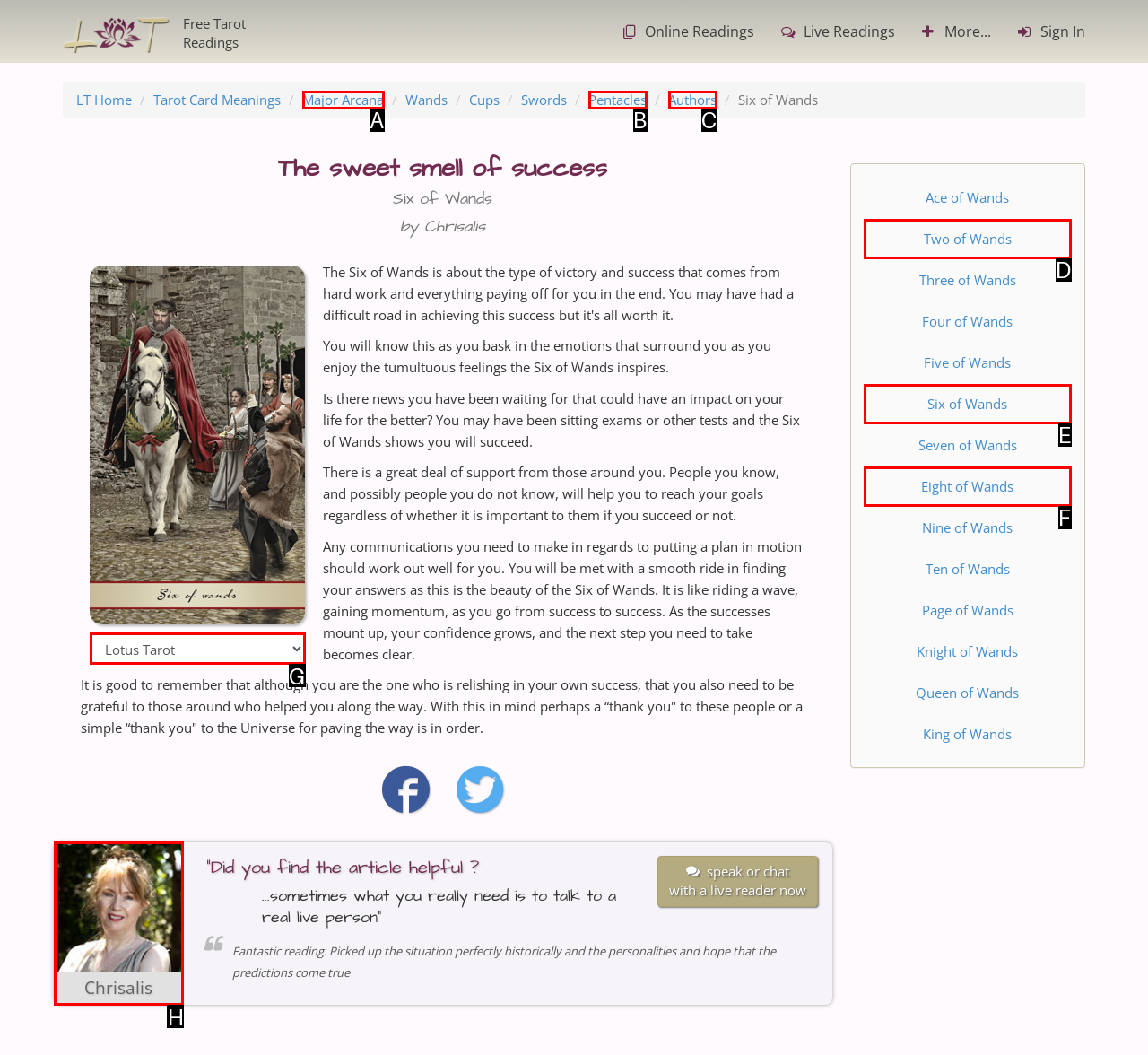Point out the option that needs to be clicked to fulfill the following instruction: Read the article by Chrisalis
Answer with the letter of the appropriate choice from the listed options.

H